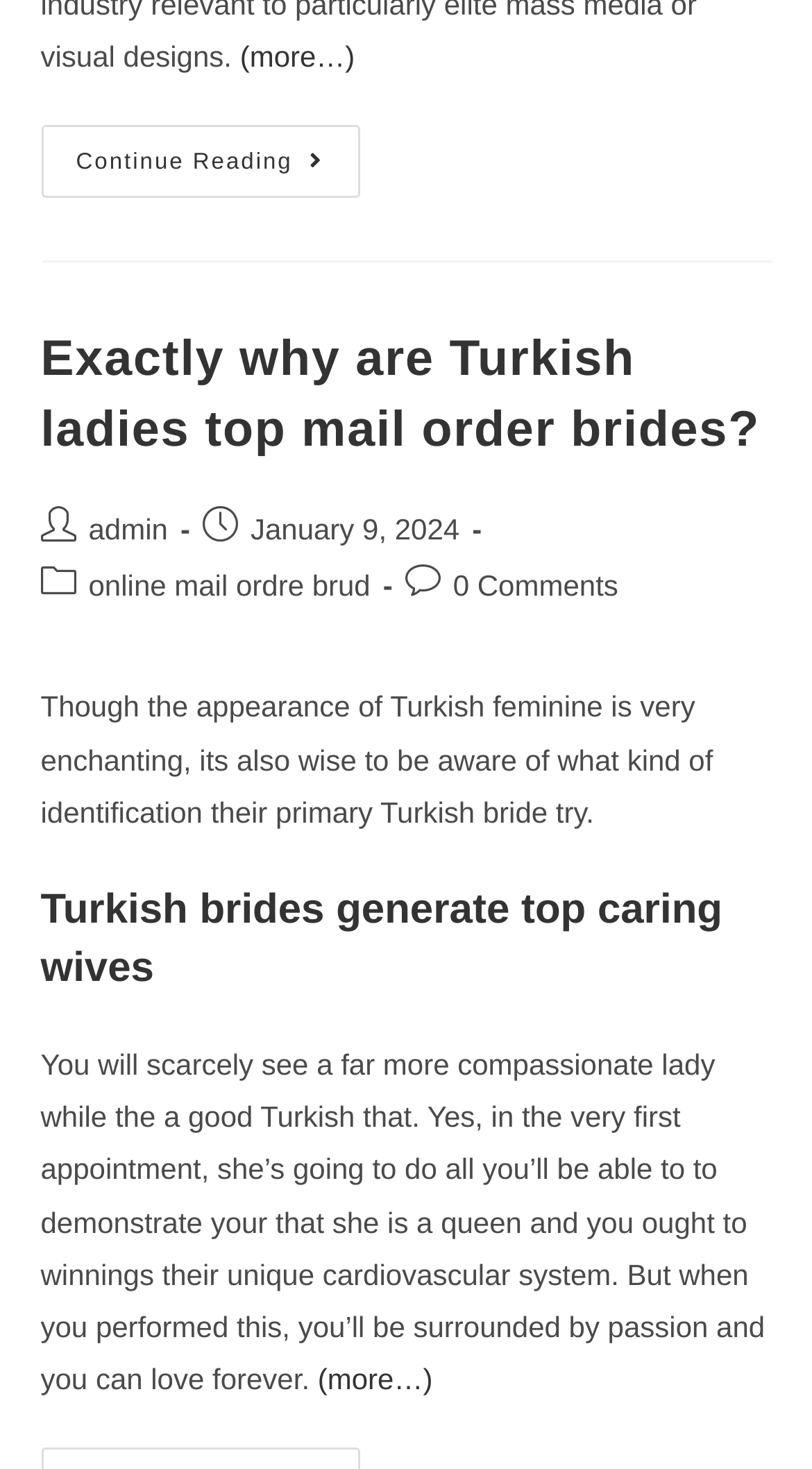Kindly respond to the following question with a single word or a brief phrase: 
What is the title of the first article?

Exactly why are Turkish ladies top mail order brides?